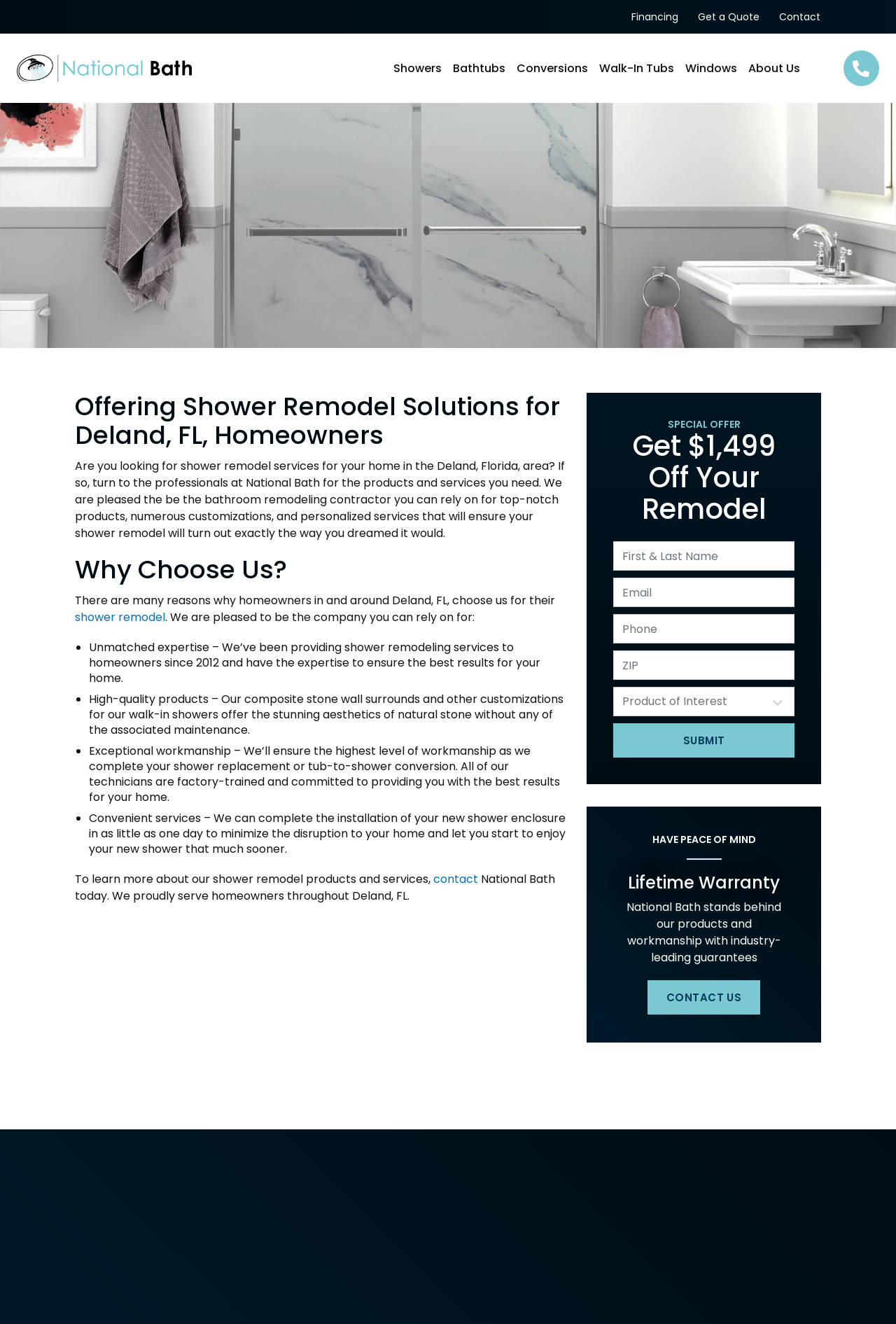What is the phone number to contact for shower remodel services?
Please provide a detailed and comprehensive answer to the question.

The phone number can be found in the top-right corner of the webpage, where it says ' (844) 866-2284'. This is a clickable link, indicating that it's a contact number for the company.